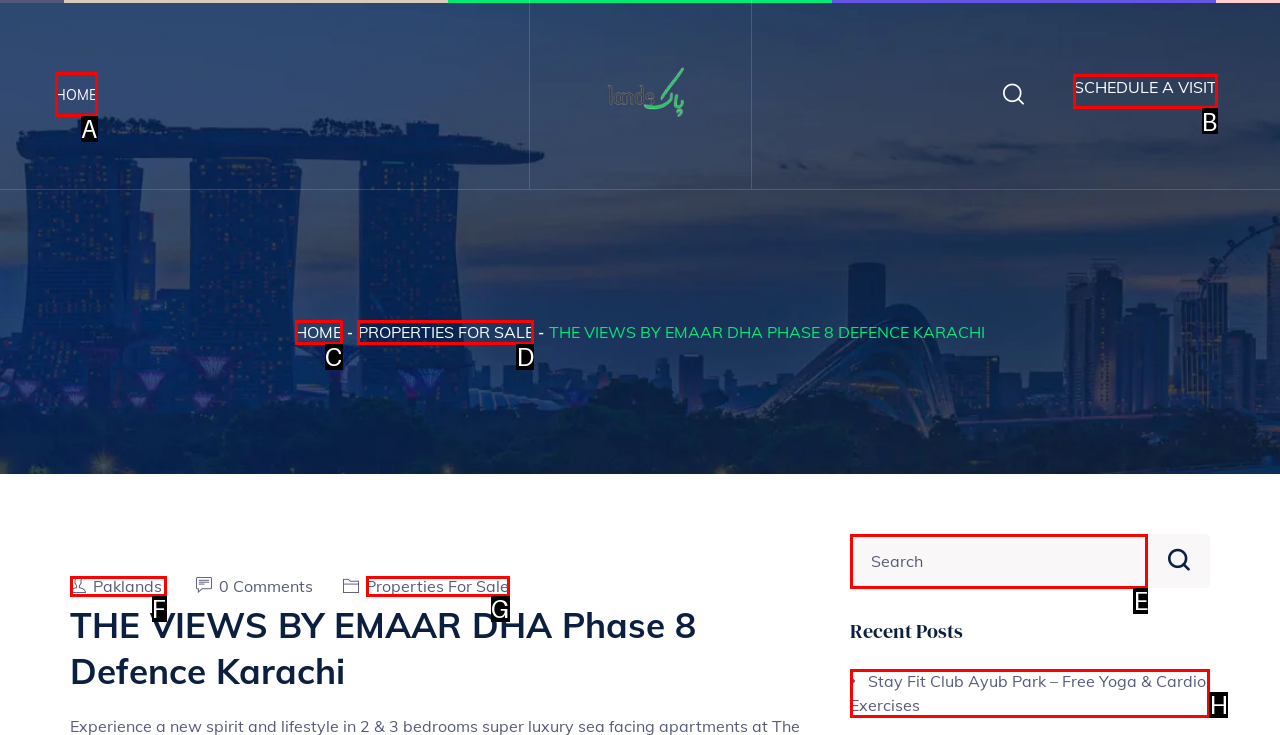To execute the task: schedule a visit, which one of the highlighted HTML elements should be clicked? Answer with the option's letter from the choices provided.

B